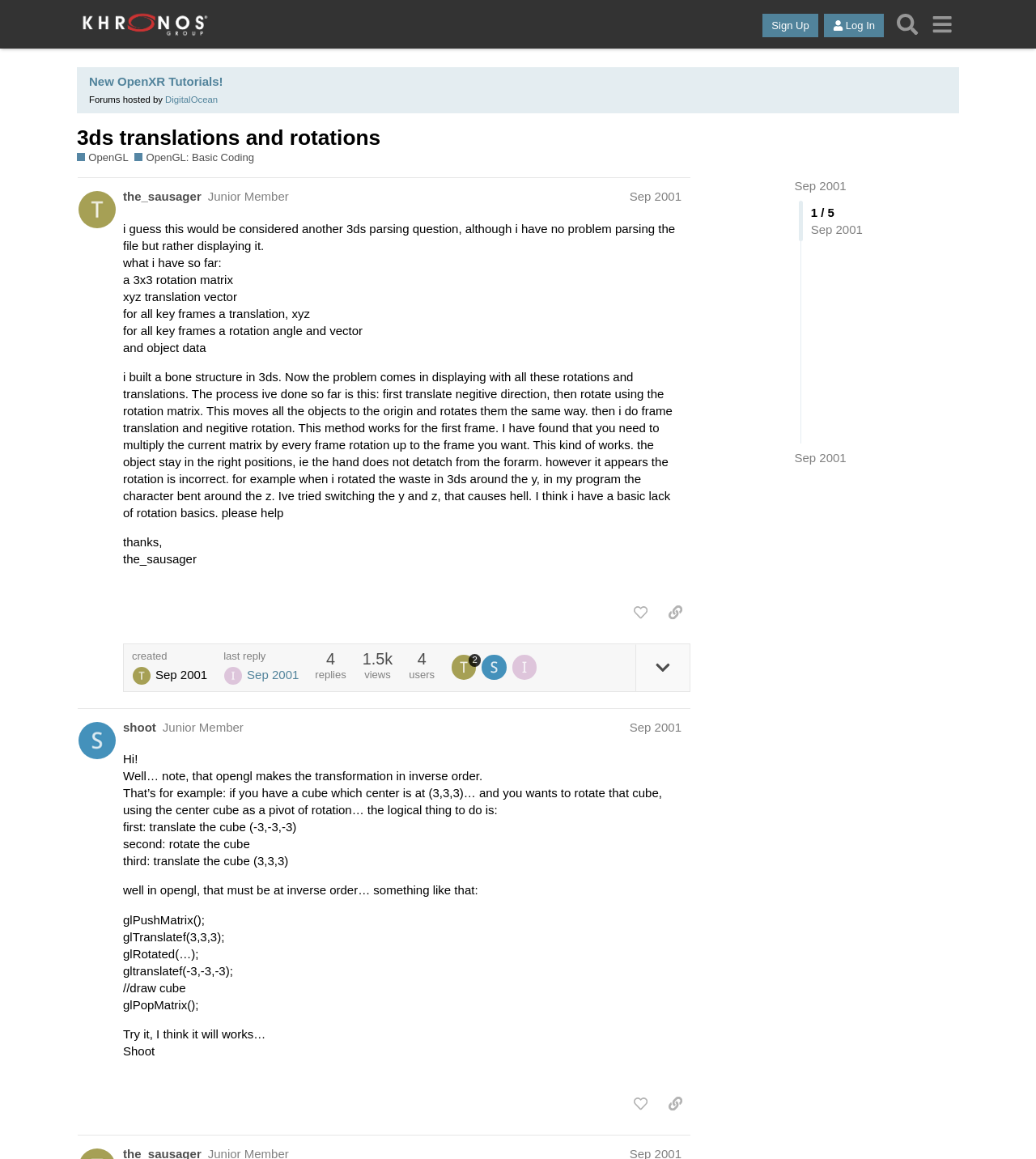Highlight the bounding box coordinates of the element that should be clicked to carry out the following instruction: "Log In". The coordinates must be given as four float numbers ranging from 0 to 1, i.e., [left, top, right, bottom].

[0.795, 0.012, 0.853, 0.032]